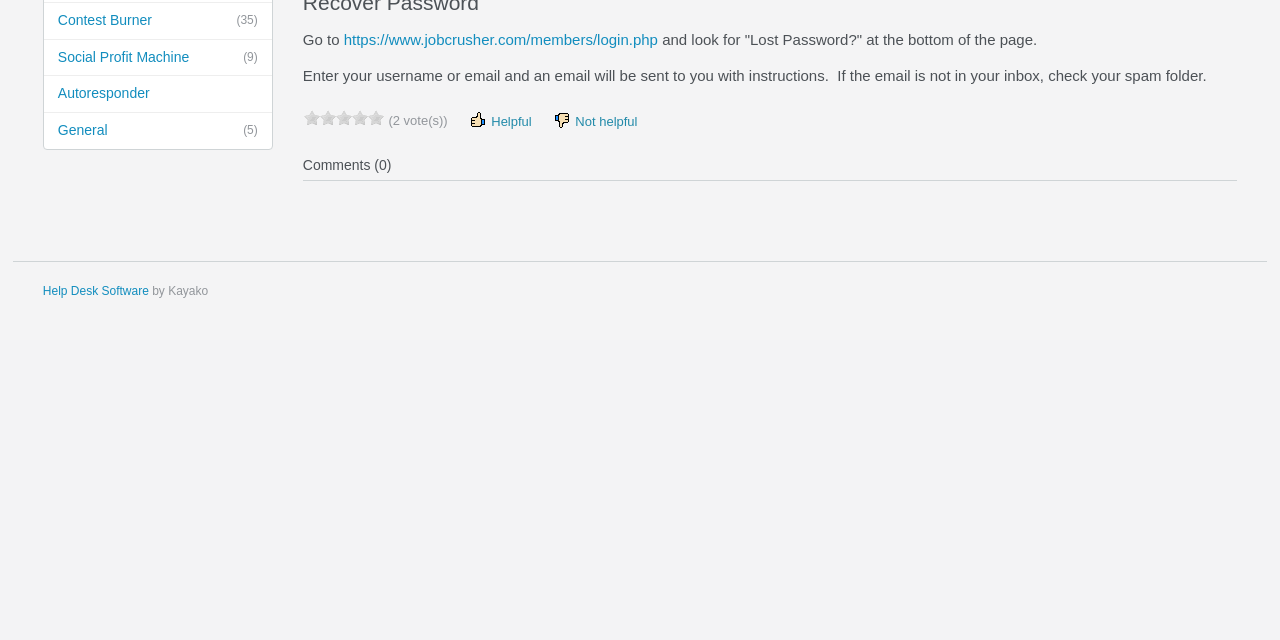Based on the element description Help Desk Software, identify the bounding box coordinates for the UI element. The coordinates should be in the format (top-left x, top-left y, bottom-right x, bottom-right y) and within the 0 to 1 range.

[0.033, 0.444, 0.116, 0.466]